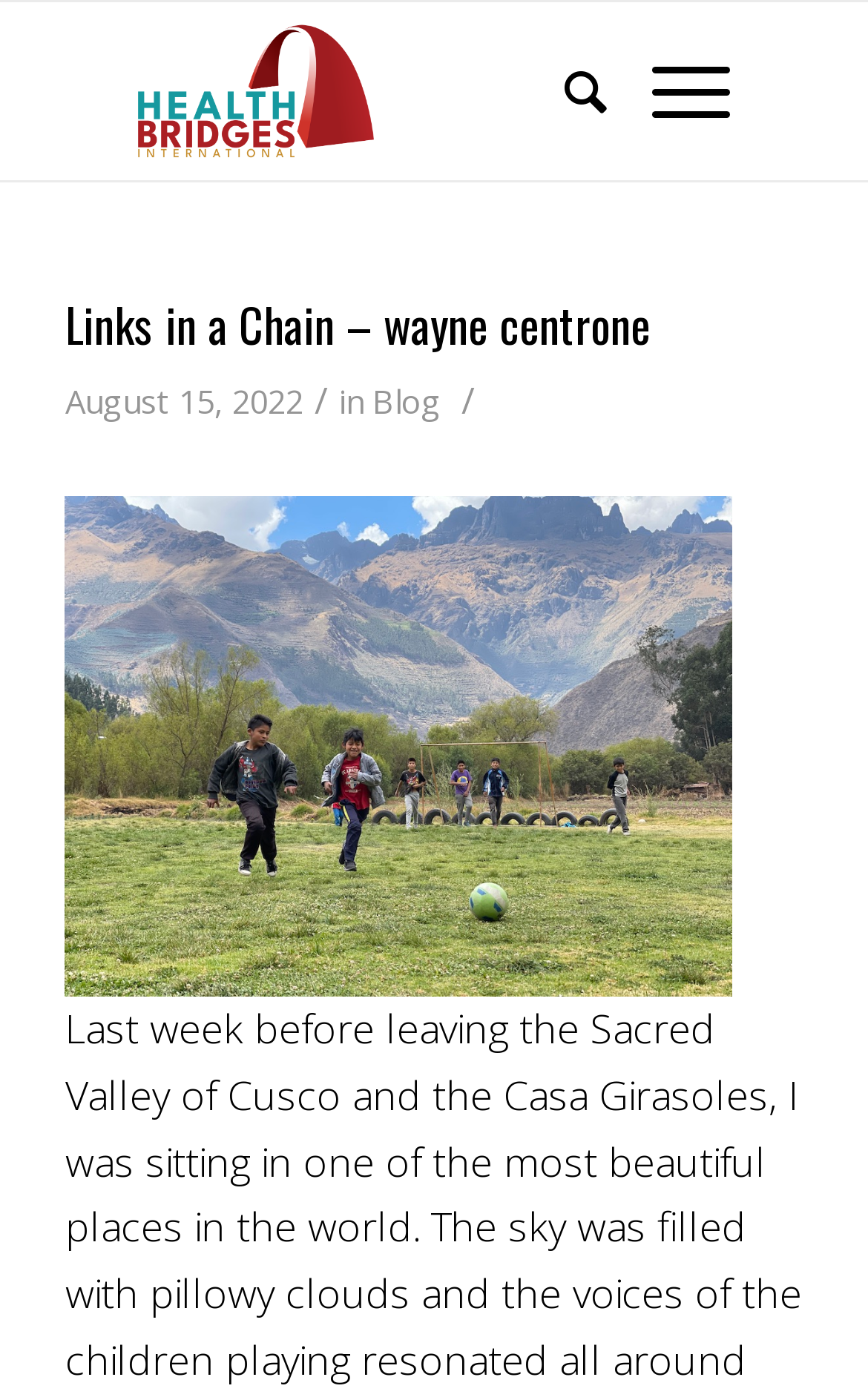Respond to the question below with a single word or phrase: What is the date of the blog post?

August 15, 2022